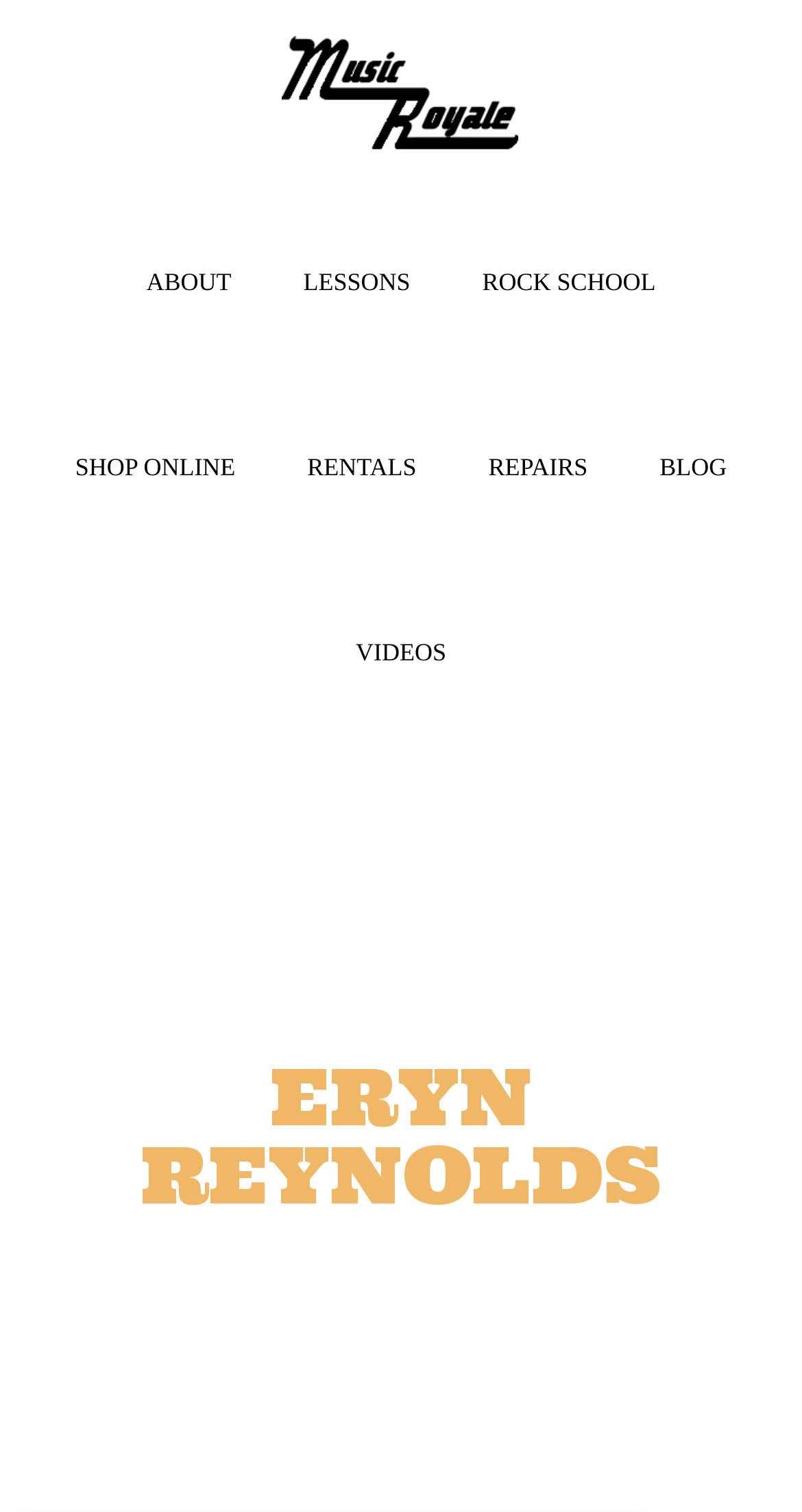From the details in the image, provide a thorough response to the question: What is the purpose of the 'RENTALS' link?

Based on the context of the music school and the presence of other links related to music, I inferred that the 'RENTALS' link is likely for renting musical instruments or equipment.